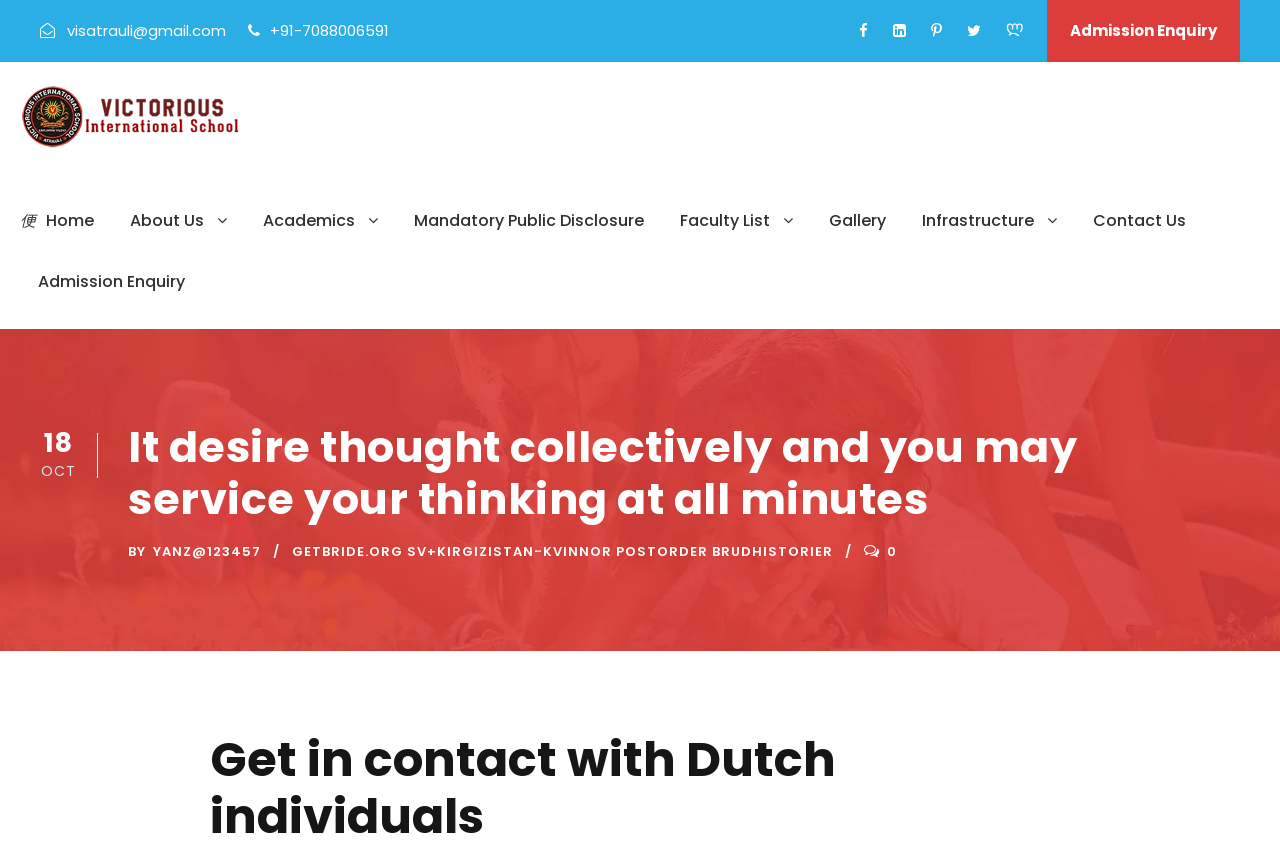Determine the bounding box coordinates of the UI element described below. Use the format (top-left x, top-left y, bottom-right x, bottom-right y) with floating point numbers between 0 and 1: title="bigviclogo"

[0.016, 0.12, 0.188, 0.146]